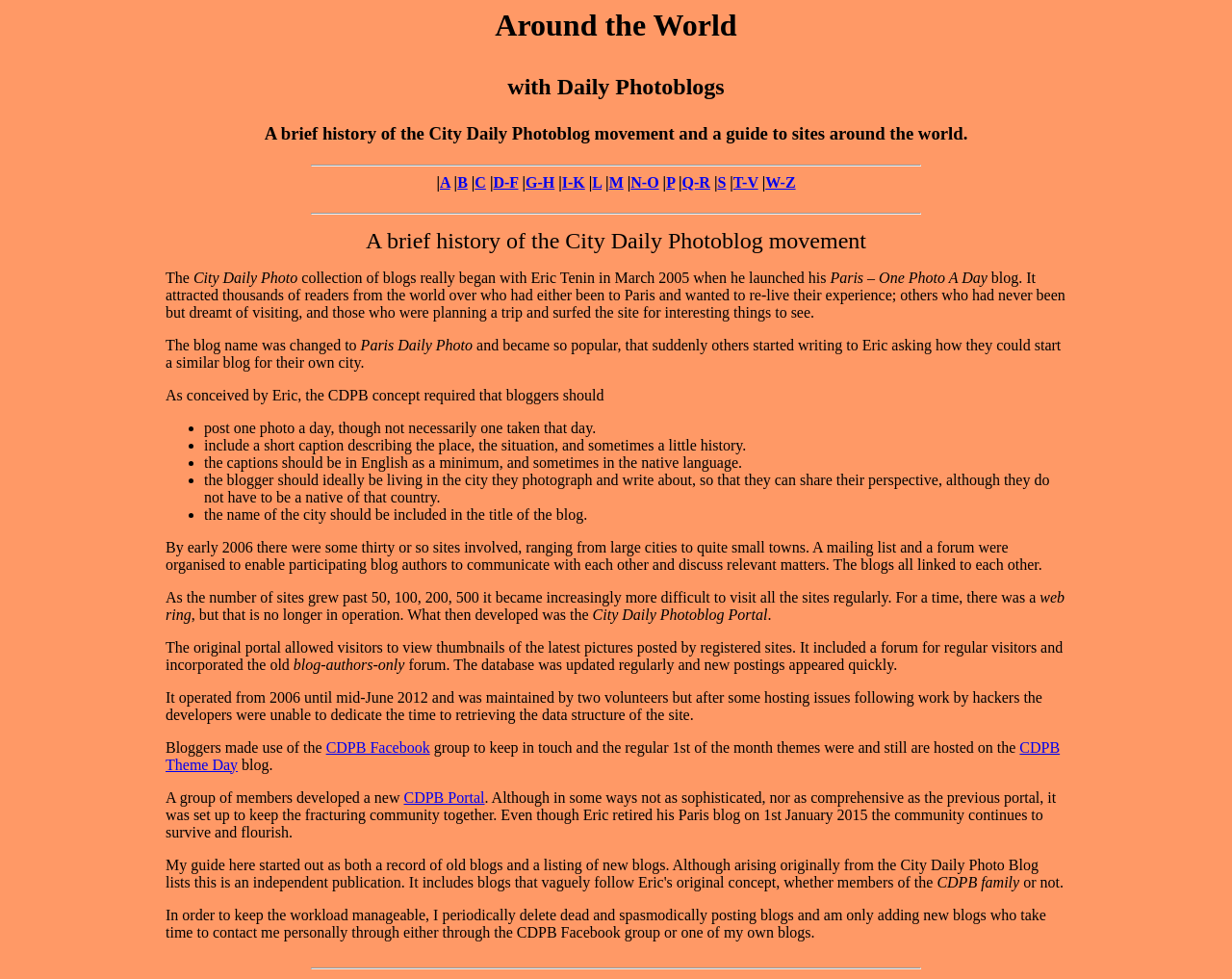Locate the bounding box coordinates of the item that should be clicked to fulfill the instruction: "Click on the 'CDPB Facebook' link".

[0.265, 0.755, 0.349, 0.771]